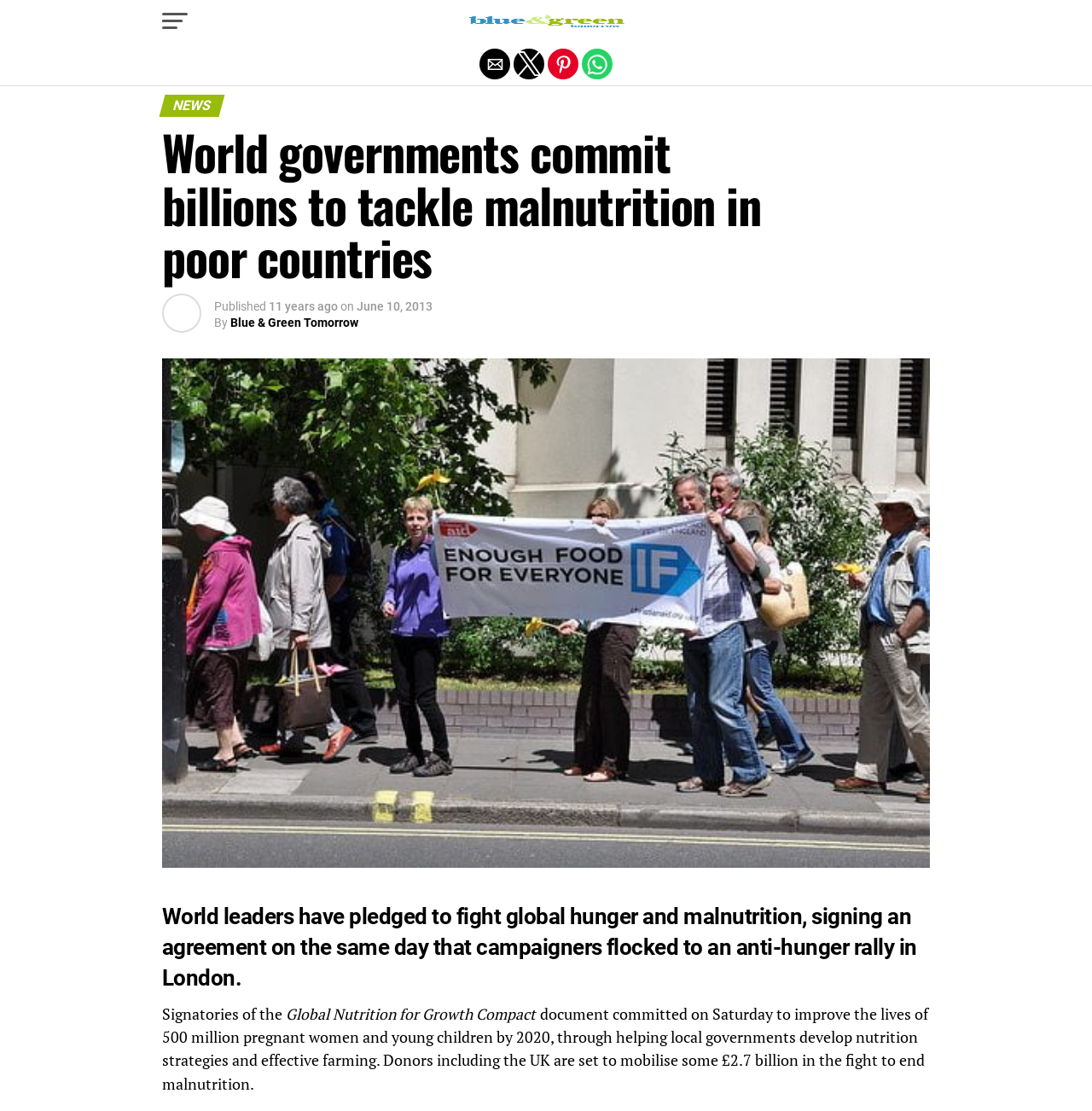Using the webpage screenshot, locate the HTML element that fits the following description and provide its bounding box: "parent_node: Blue and Green Tomorrow".

[0.425, 0.019, 0.575, 0.034]